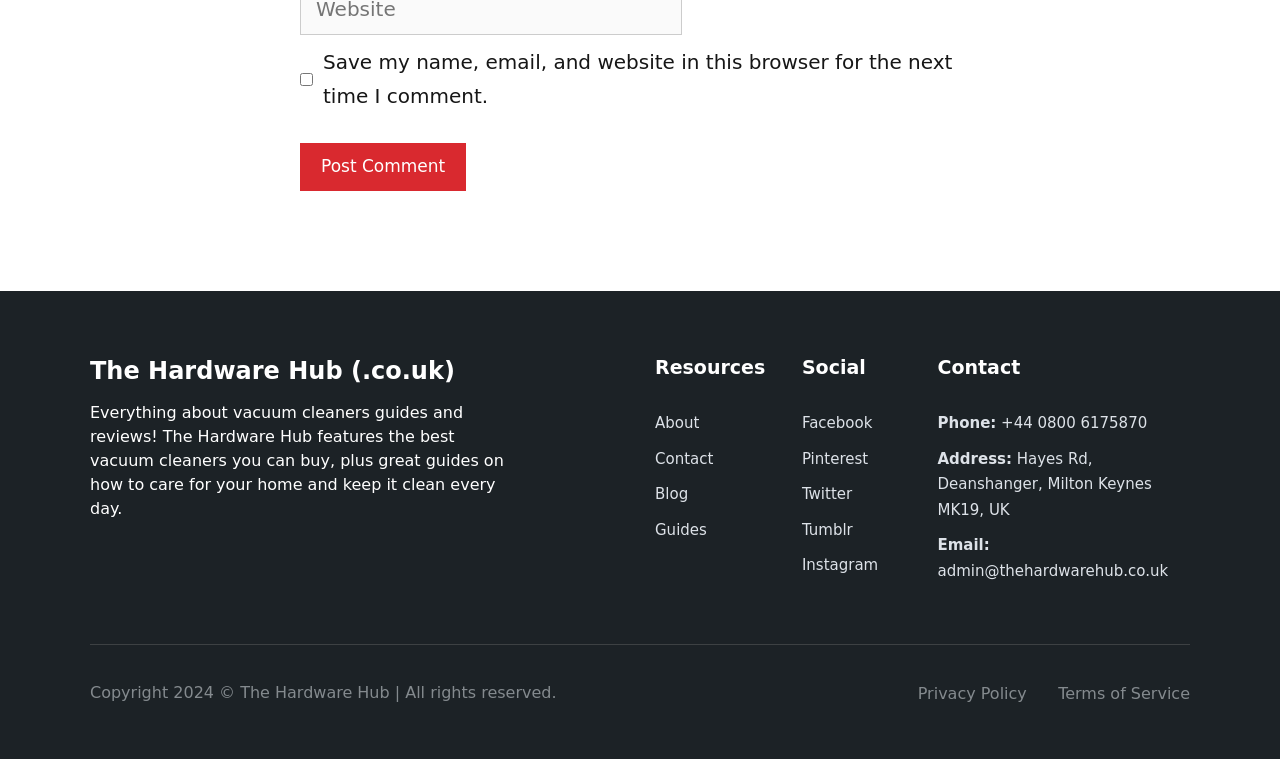Locate the bounding box coordinates of the element you need to click to accomplish the task described by this instruction: "Contact through email".

[0.732, 0.74, 0.913, 0.764]